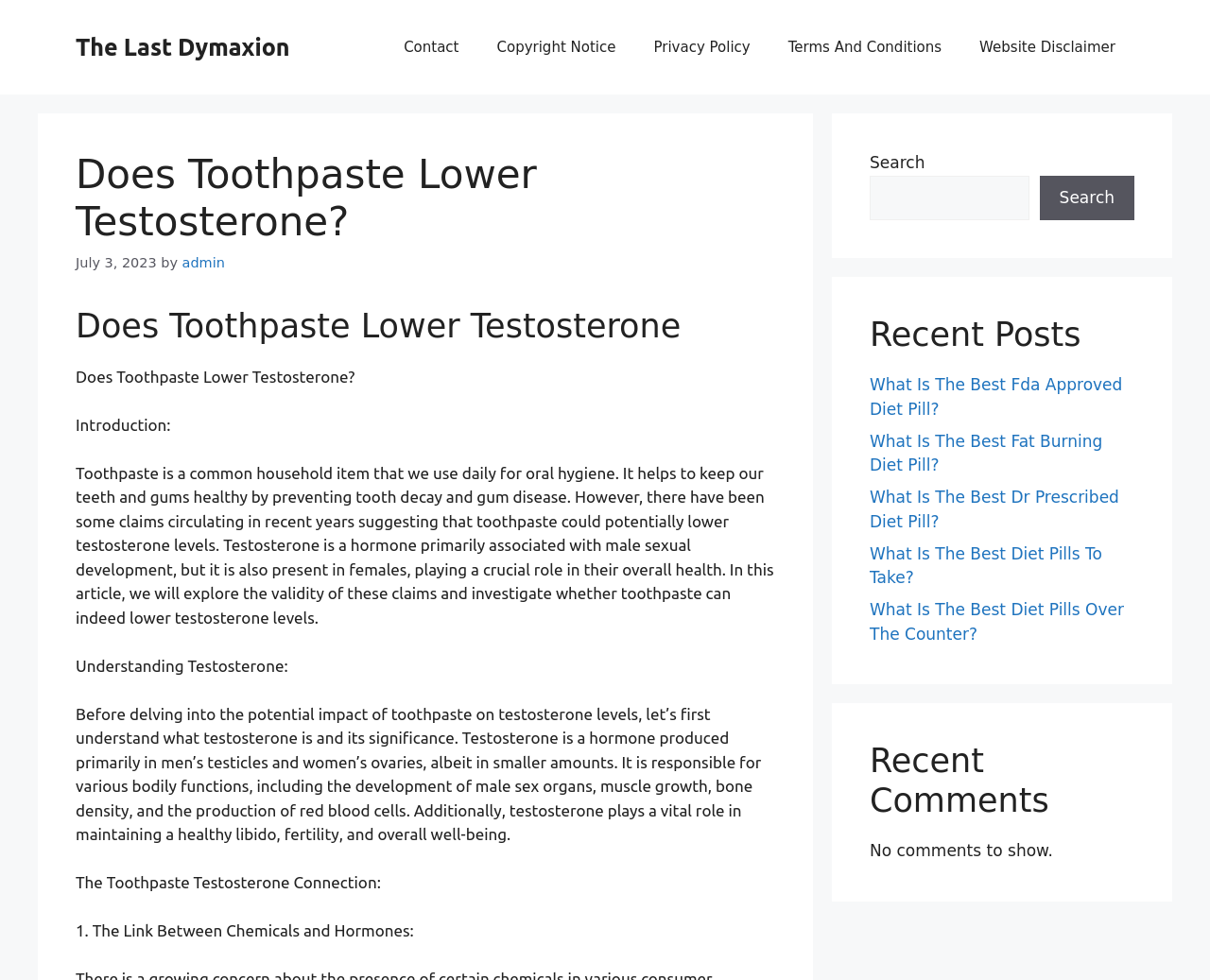Locate the bounding box coordinates of the clickable area needed to fulfill the instruction: "Check the Website Disclaimer".

[0.794, 0.019, 0.938, 0.077]